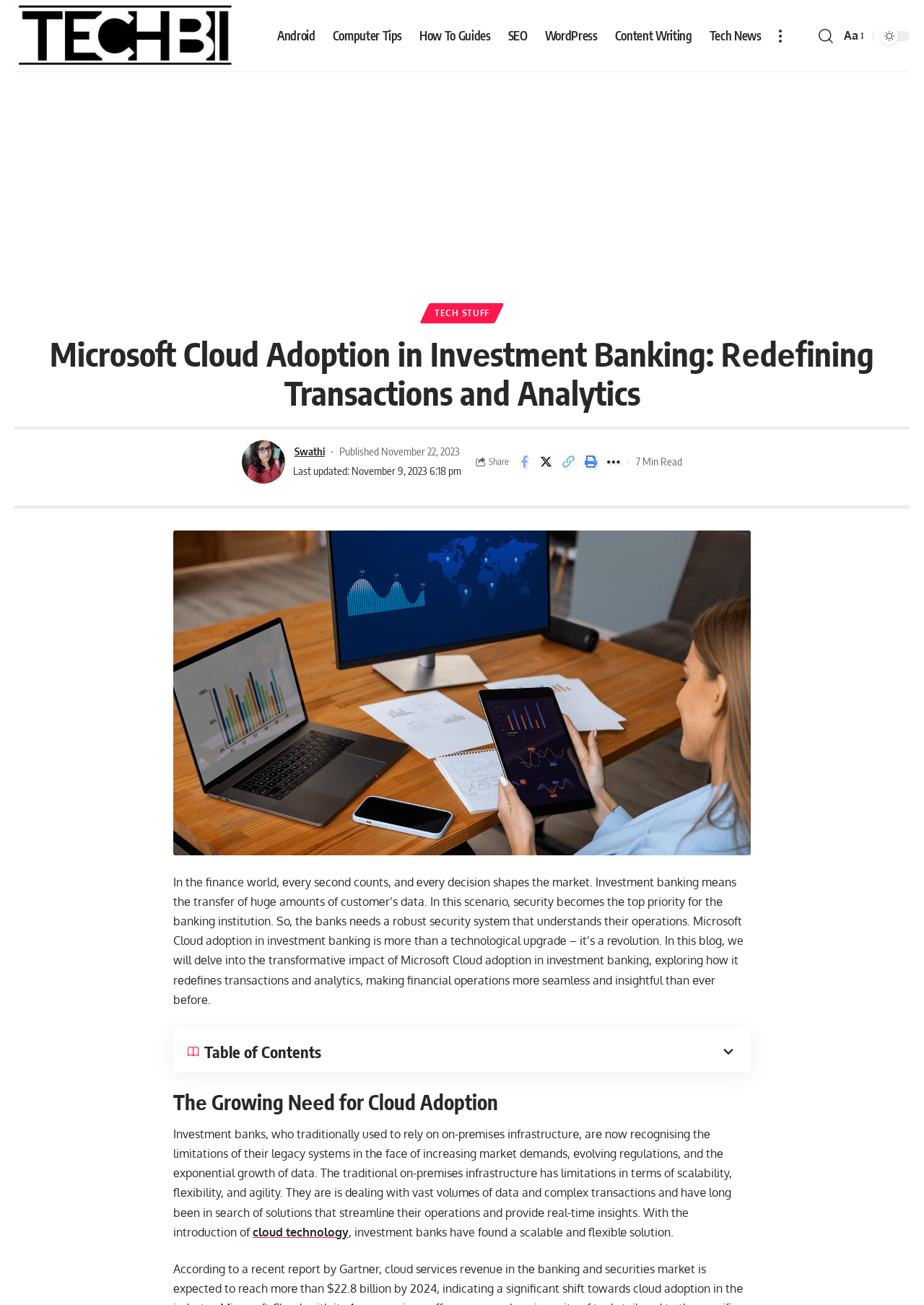Respond to the question below with a concise word or phrase:
What is the limitation of traditional on-premises infrastructure?

Scalability